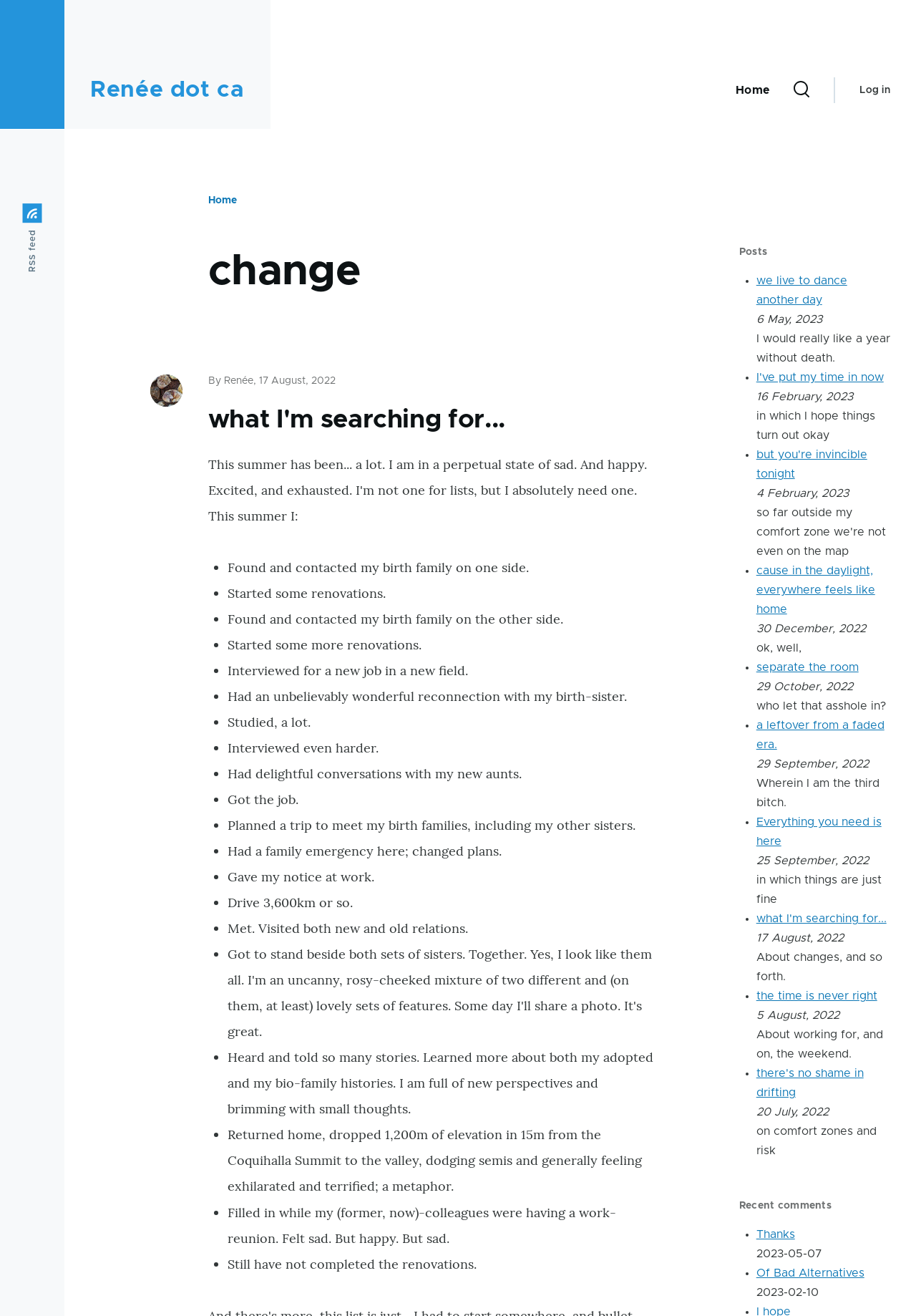What is the main topic of the posts?
Answer the question with a single word or phrase derived from the image.

Personal life